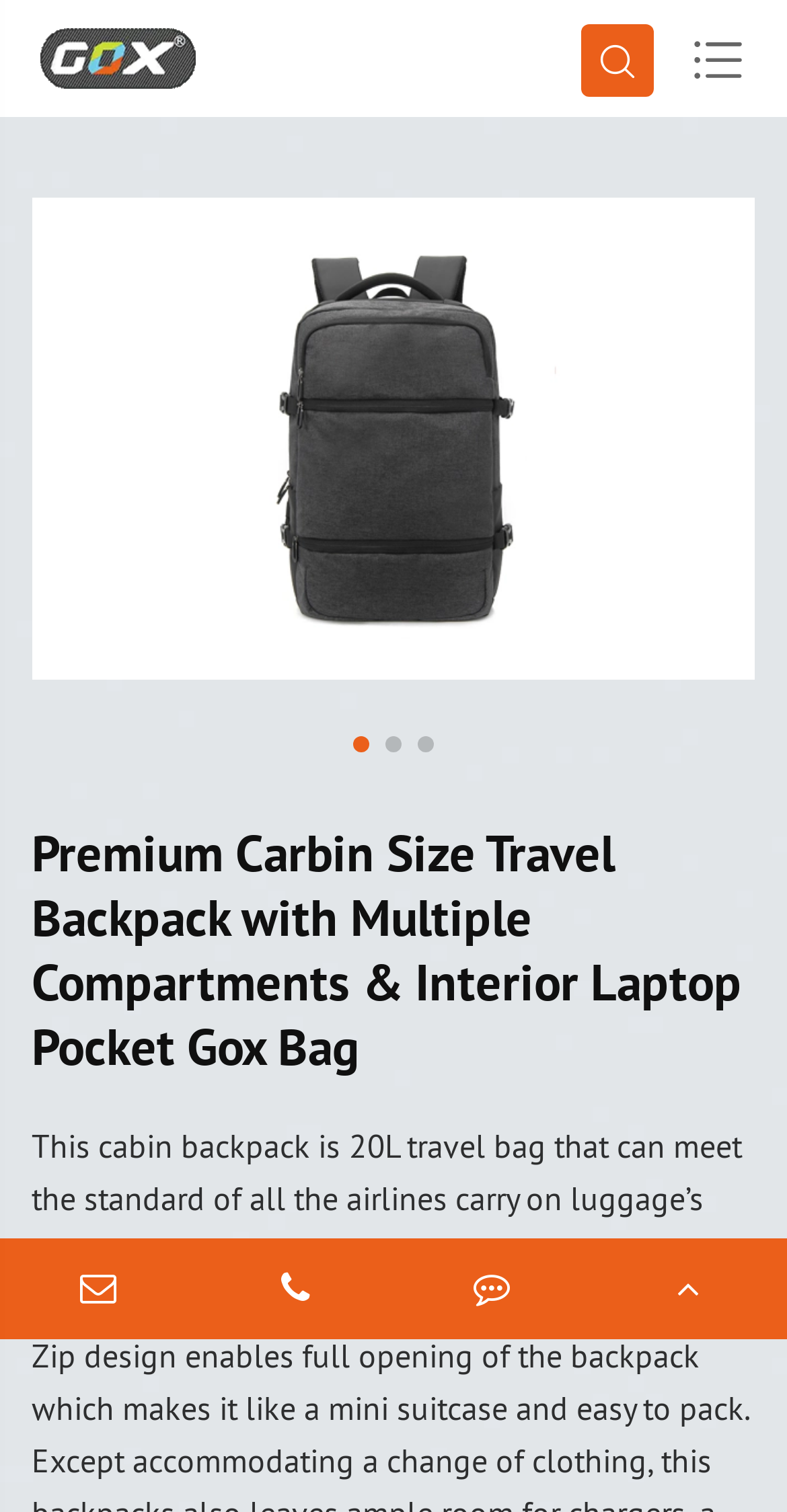What is the icon next to the 'Feedback' link?
Craft a detailed and extensive response to the question.

I looked at the link element next to the 'Feedback' link and found that it contains the text 'uf095', which is likely an icon.